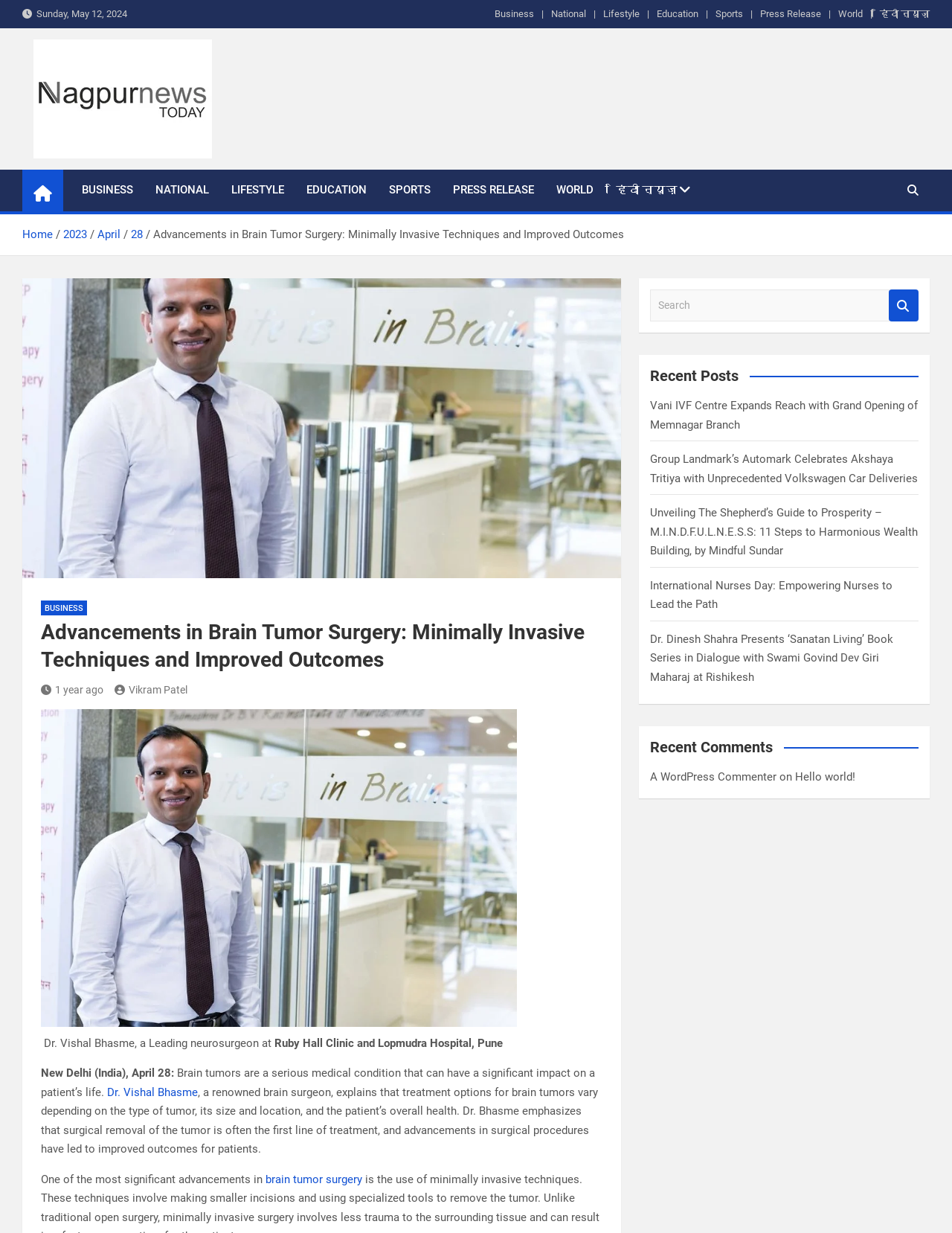Please mark the clickable region by giving the bounding box coordinates needed to complete this instruction: "Click on the 'Dr. Vishal Bhasme' link".

[0.112, 0.88, 0.208, 0.891]